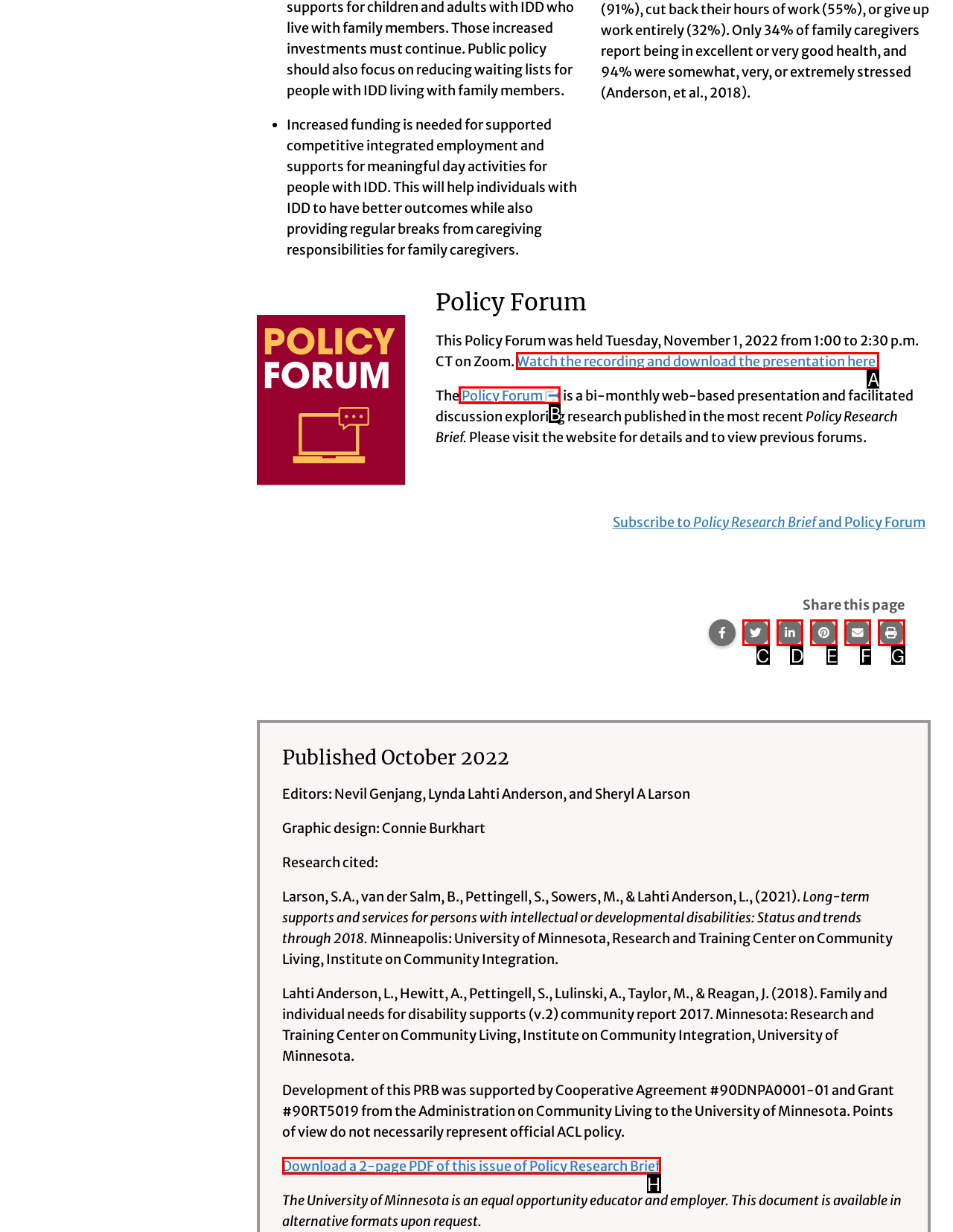Select the HTML element that corresponds to the description: Print this page.
Reply with the letter of the correct option from the given choices.

G